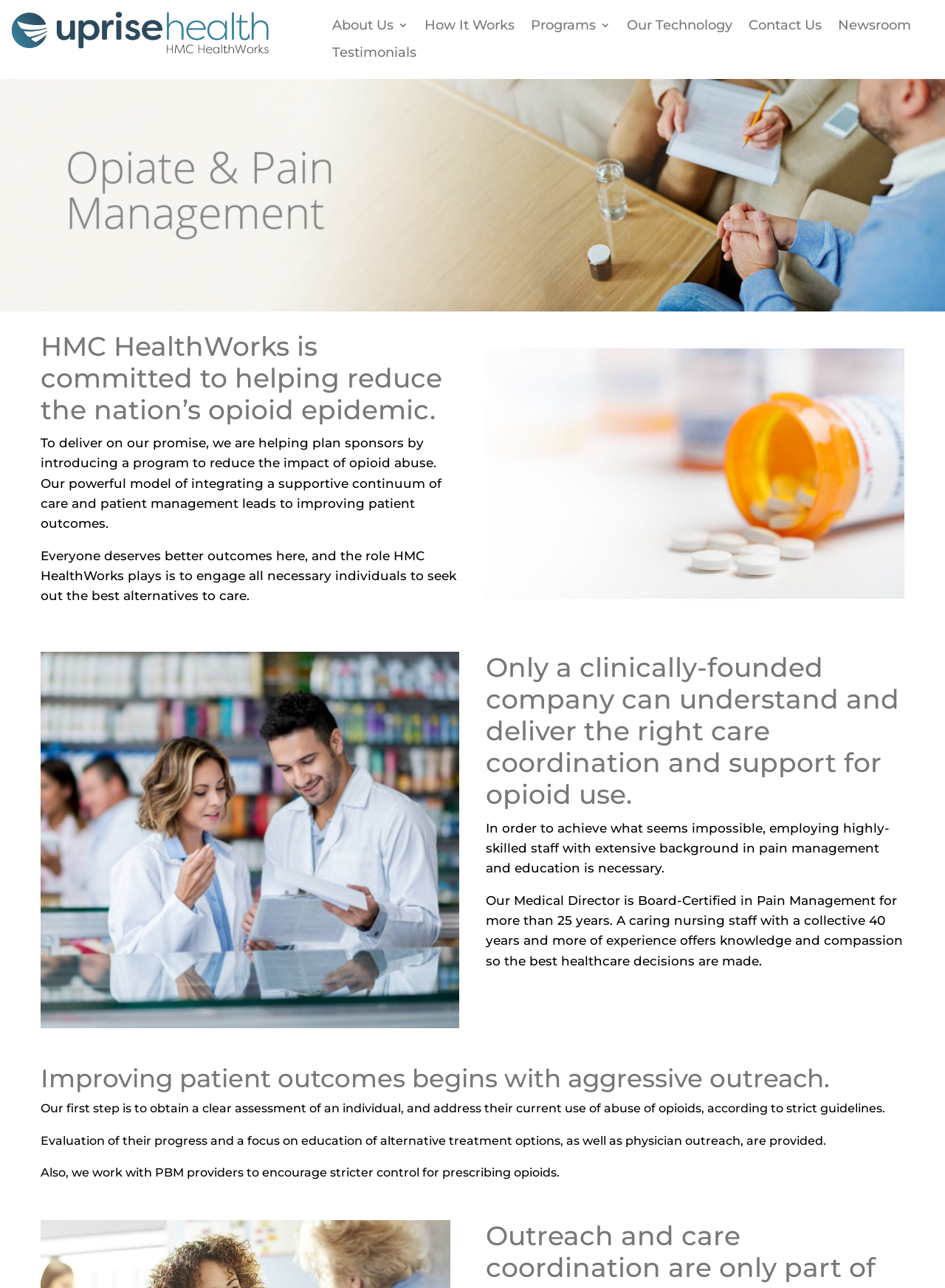Can you look at the image and give a comprehensive answer to the question:
What is the main focus of HMC HealthWorks?

Based on the webpage content, HMC HealthWorks is primarily focused on opiate and pain management, as evident from the headings and static text describing their programs and services.